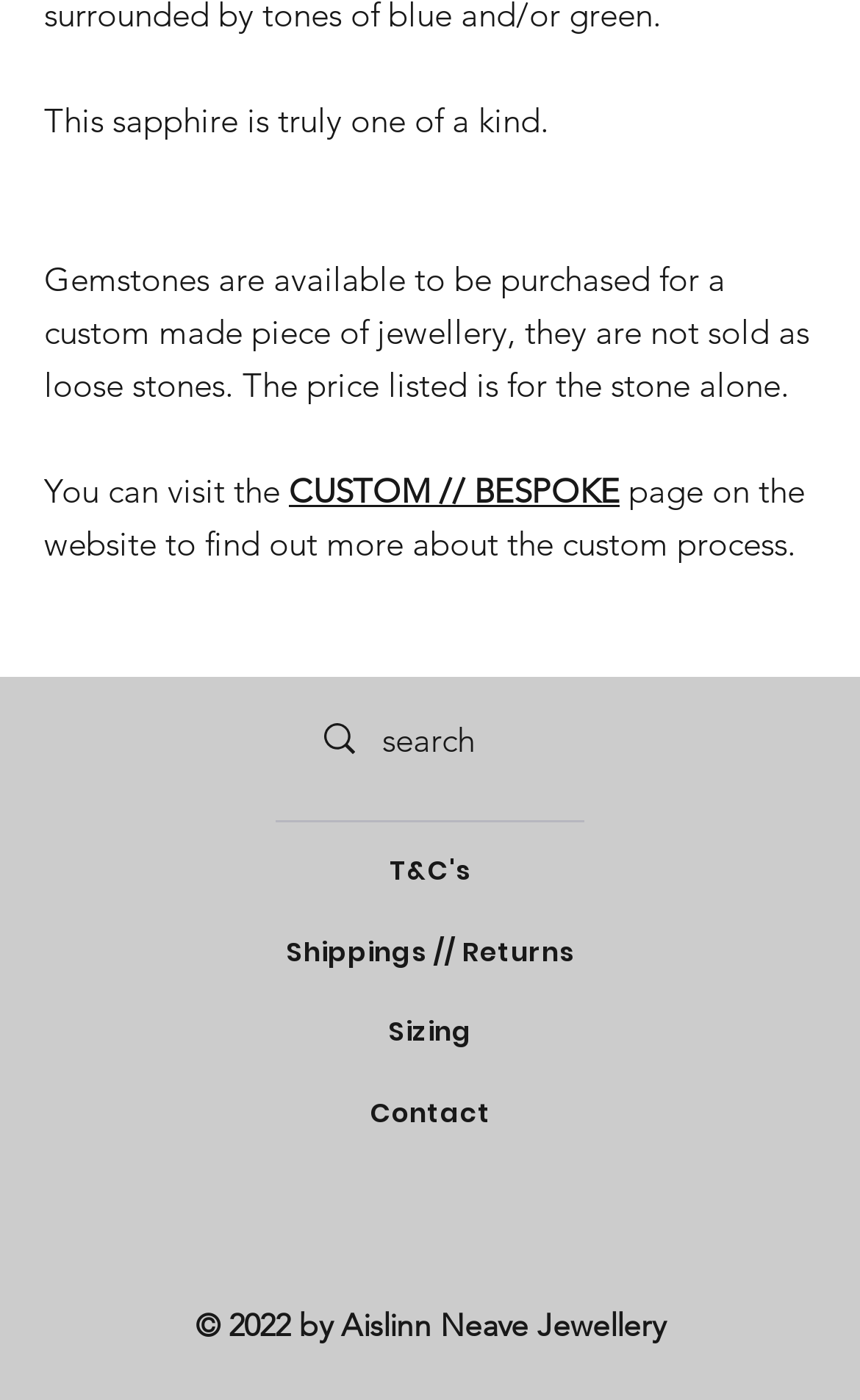Given the element description "aria-label="search" name="q" placeholder="search"", identify the bounding box of the corresponding UI element.

[0.445, 0.492, 0.61, 0.563]